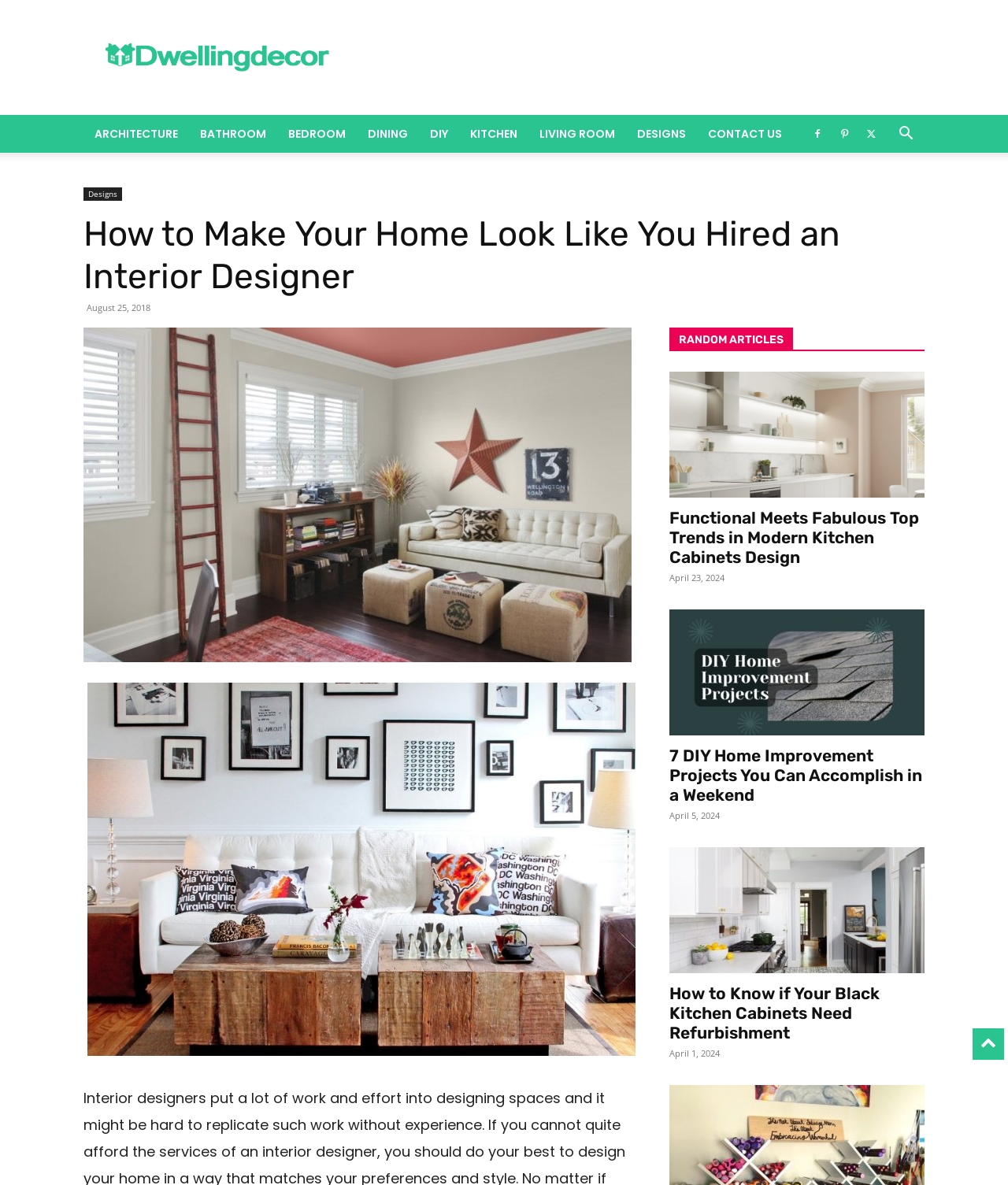Give a detailed account of the webpage, highlighting key information.

The webpage is about interior design and home improvement. At the top, there is a header with a title "How to Make Your Home Look Like You Hired an Interior Designer" and a search button on the right side. Below the header, there are nine links to different categories, including "ARCHITECTURE", "BATHROOM", "BEDROOM", and "KITCHEN", among others. These links are aligned horizontally and take up about a quarter of the page.

Below the category links, there is a large image that spans about two-thirds of the page width. The image is accompanied by a heading with the same title as the page, "How to Make Your Home Look Like You Hired an Interior Designer", and a timestamp "August 25, 2018".

On the right side of the page, there is a section with the heading "RANDOM ARTICLES". This section contains four articles with images, headings, and timestamps. The articles are stacked vertically, with the most recent one at the top. The headings of the articles are "Functional Meets Fabulous Top Trends in Modern Kitchen Cabinets Design", "7 DIY Home Improvement Projects You Can Accomplish in a Weekend", and "How to Know if Your Black Kitchen Cabinets Need Refurbishment", among others. Each article has a corresponding image and timestamp, with the most recent one being "April 1, 2024".